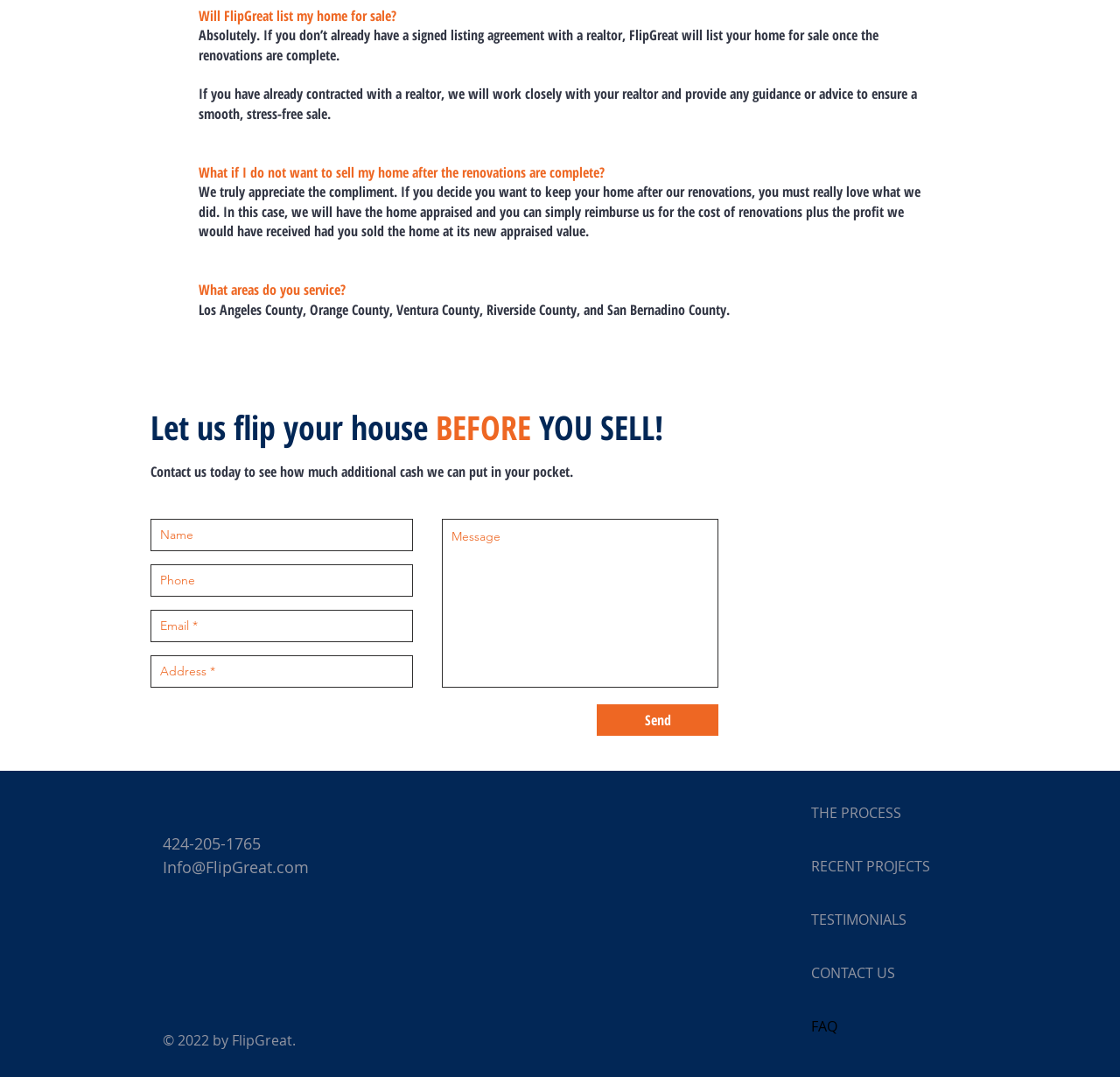Please determine the bounding box coordinates of the clickable area required to carry out the following instruction: "Contact us through phone". The coordinates must be four float numbers between 0 and 1, represented as [left, top, right, bottom].

[0.145, 0.773, 0.233, 0.793]